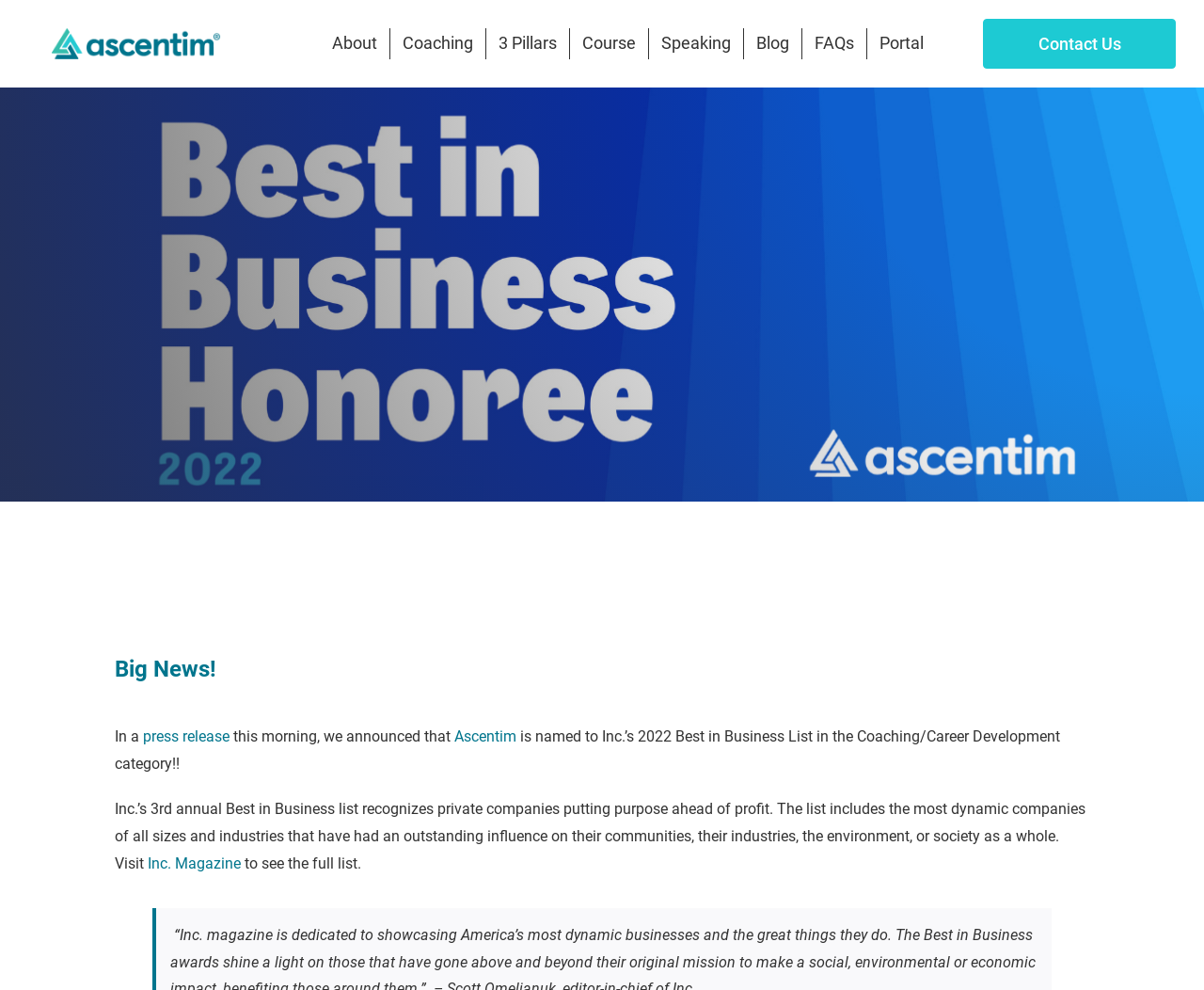Locate the bounding box coordinates of the UI element described by: "press release". Provide the coordinates as four float numbers between 0 and 1, formatted as [left, top, right, bottom].

[0.119, 0.735, 0.191, 0.753]